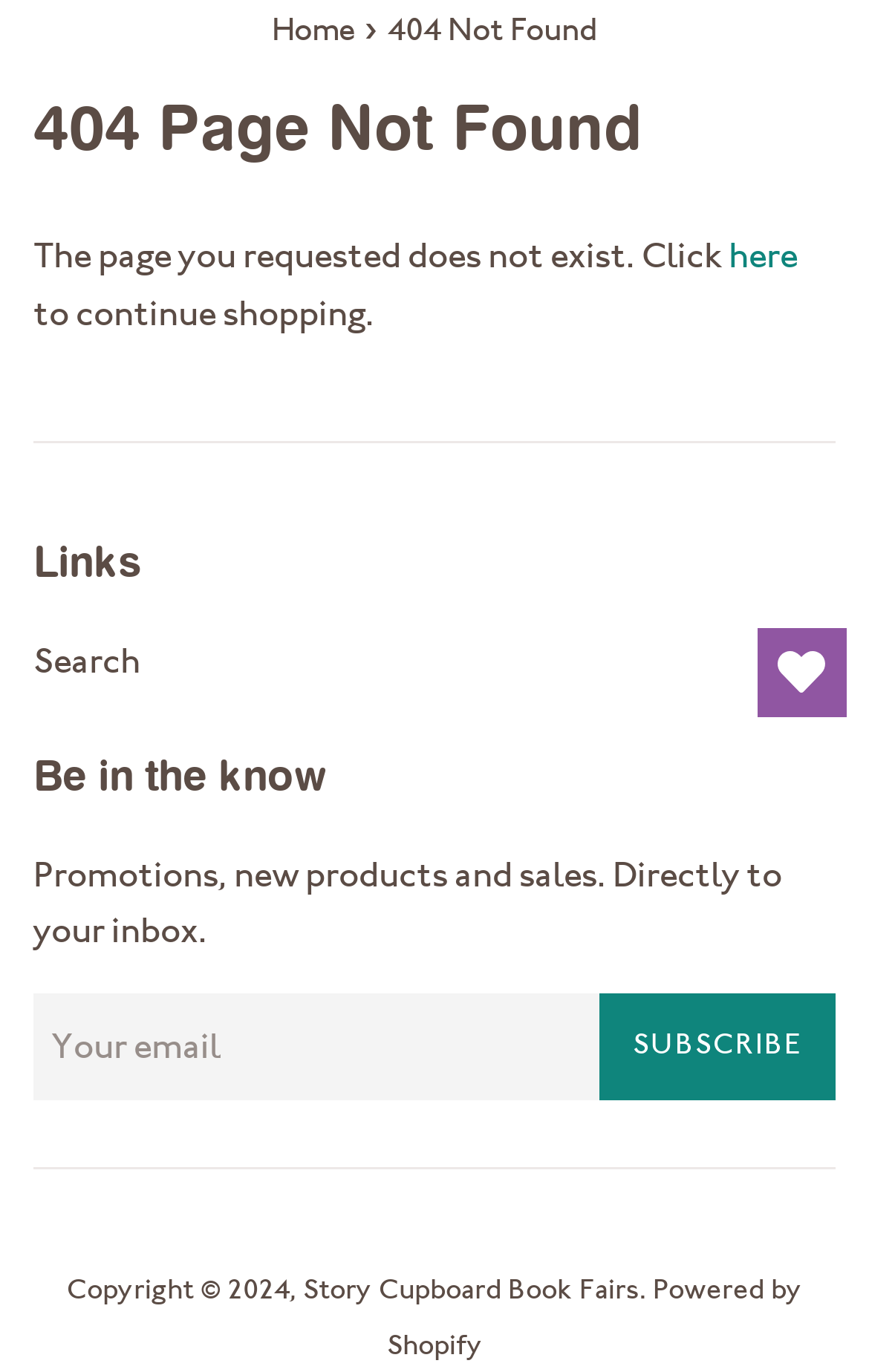Identify the bounding box coordinates for the UI element described as follows: "Powered by Shopify". Ensure the coordinates are four float numbers between 0 and 1, formatted as [left, top, right, bottom].

[0.445, 0.927, 0.923, 0.993]